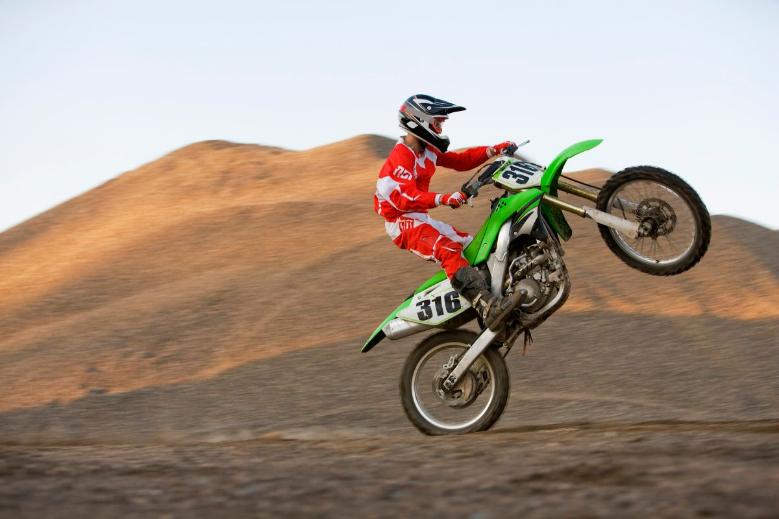Use a single word or phrase to answer this question: 
What is the number on the side of the dirt bike?

316